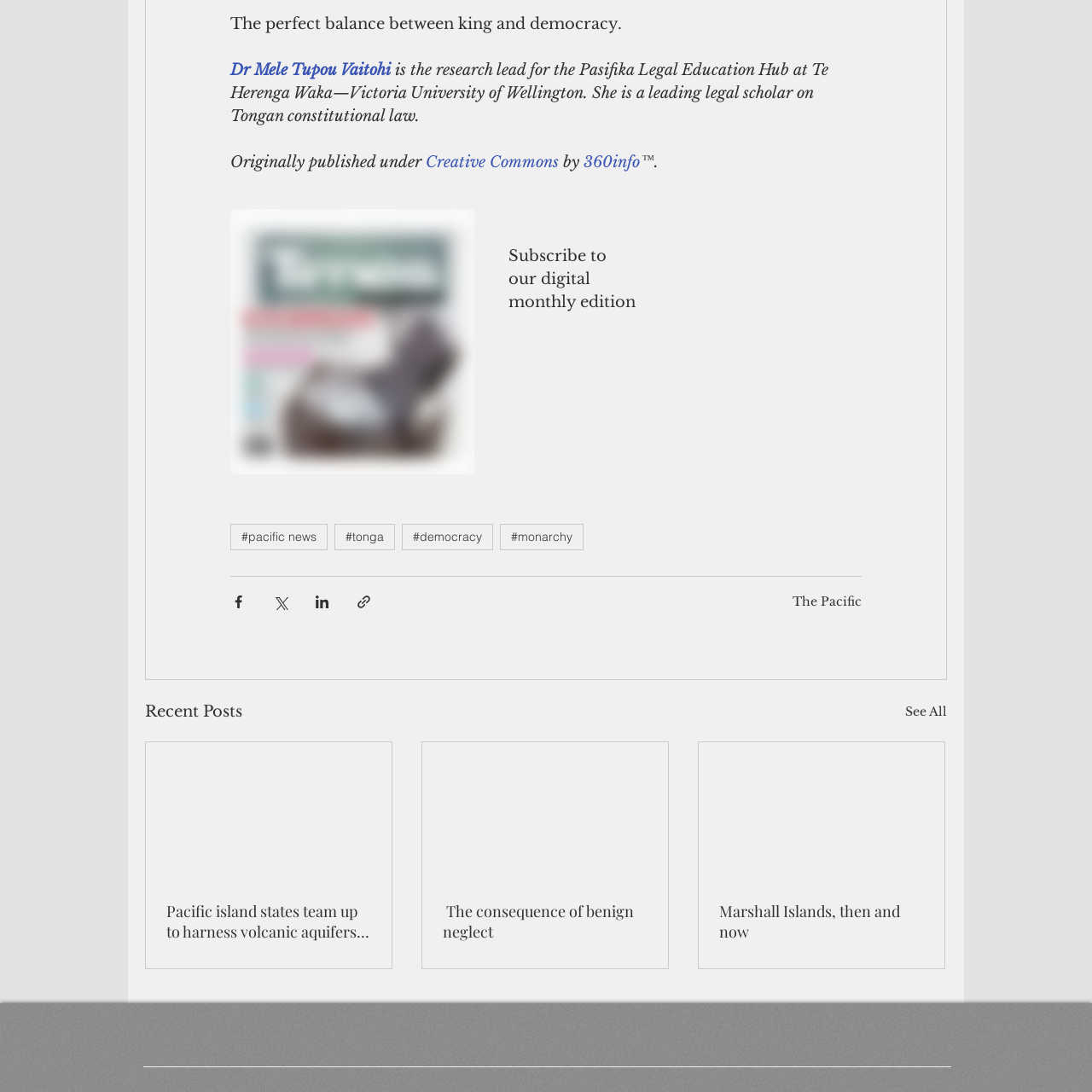Please look at the image and answer the question with a detailed explanation: How many recent posts are displayed?

The webpage displays three recent posts, each with a title and a link, under the 'Recent Posts' heading, suggesting that there are three recent posts displayed on the webpage.